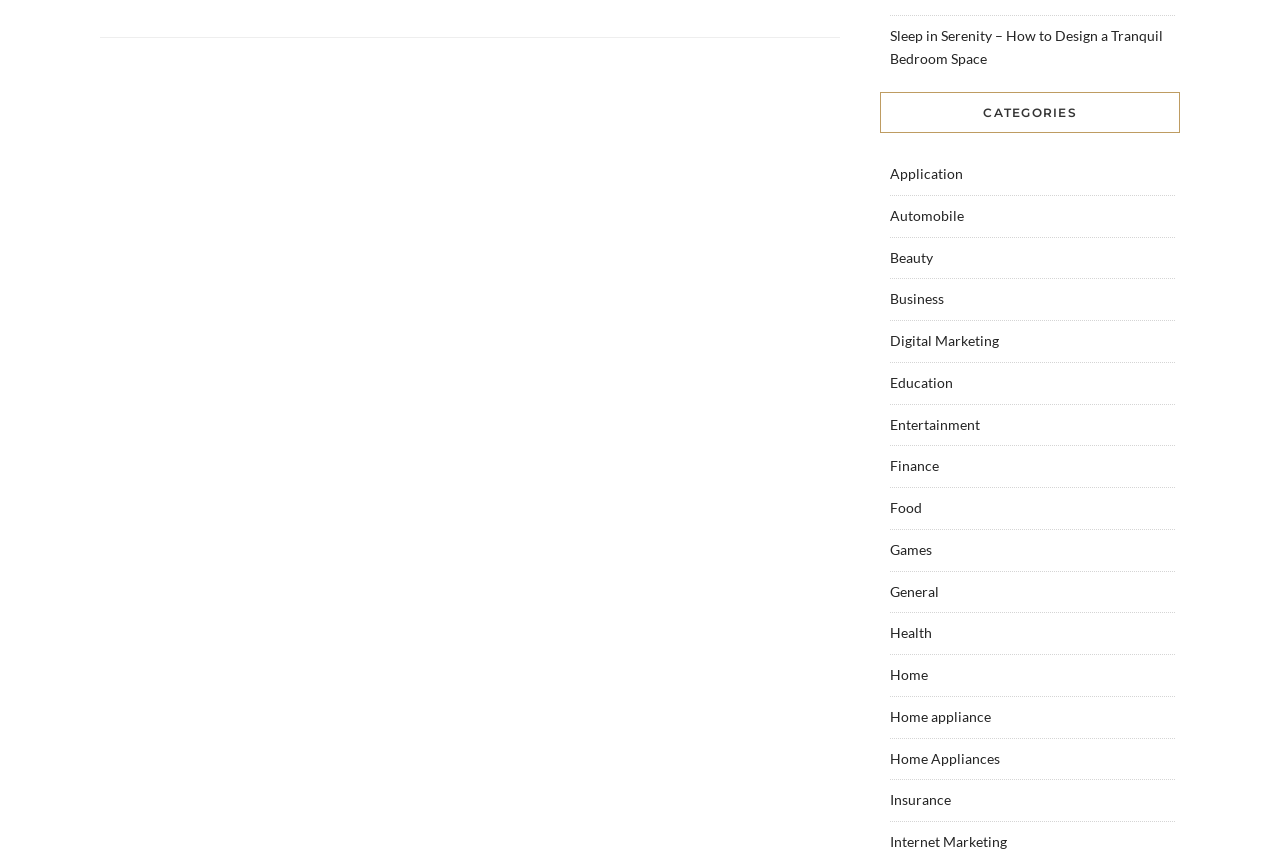Based on what you see in the screenshot, provide a thorough answer to this question: What is the category that comes after 'Business'?

By examining the list of categories under the 'CATEGORIES' section, we can see that 'Digital Marketing' is the category that comes immediately after 'Business'.